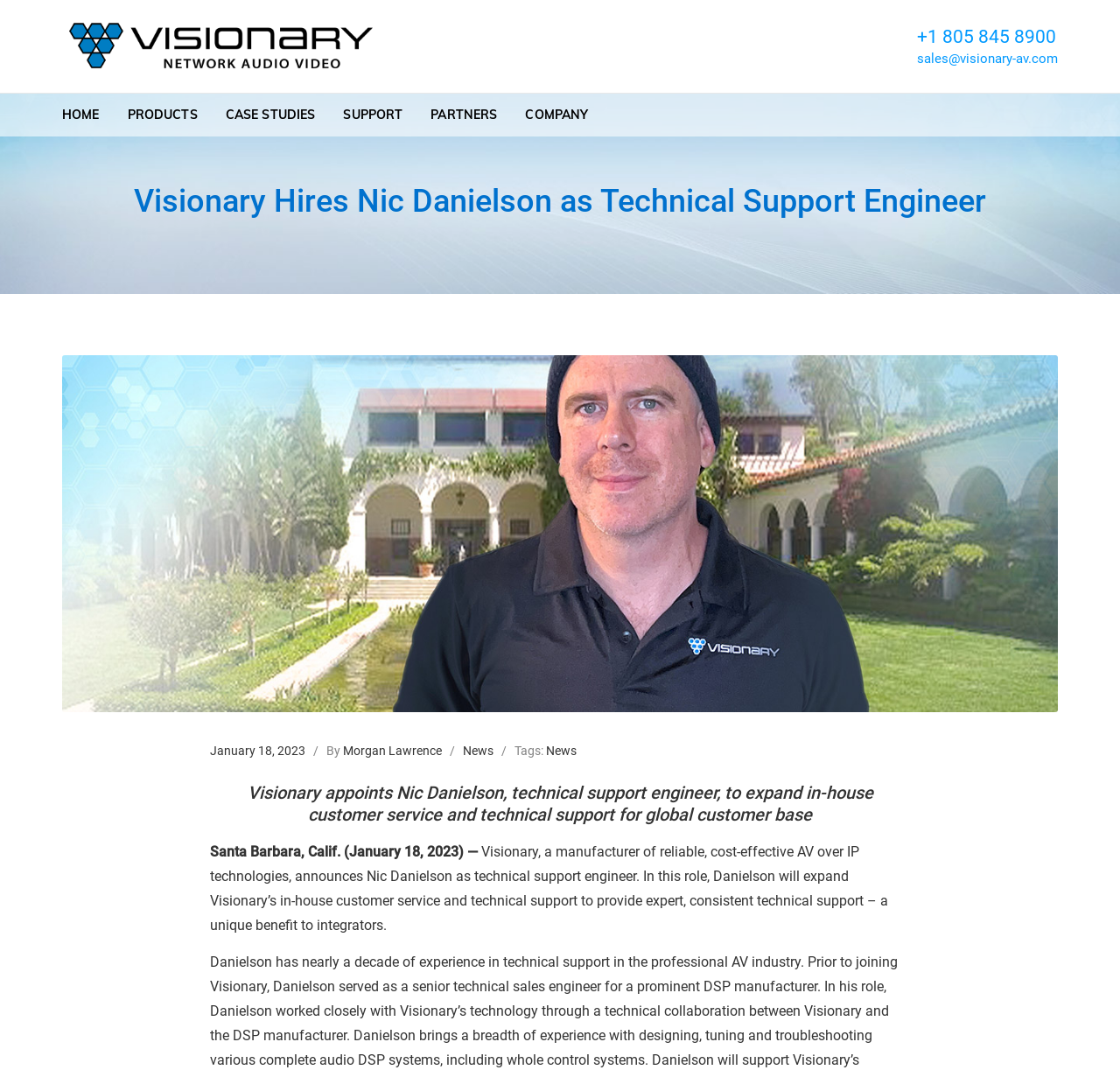Please locate the UI element described by "Visionary Solutions" and provide its bounding box coordinates.

[0.055, 0.039, 0.299, 0.072]